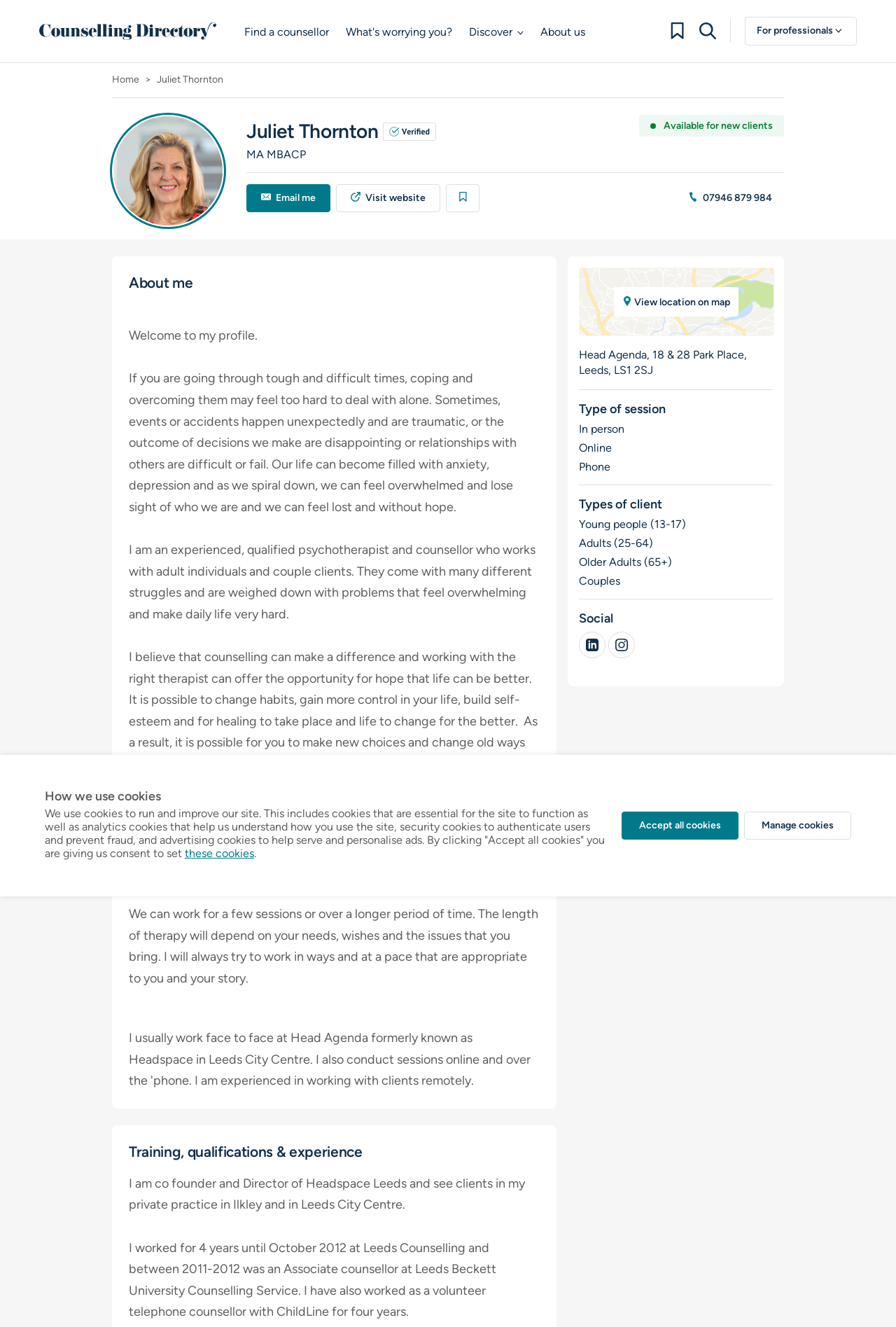Identify the bounding box coordinates of the element to click to follow this instruction: 'Click on the 'Find a counsellor' link'. Ensure the coordinates are four float values between 0 and 1, provided as [left, top, right, bottom].

[0.273, 0.017, 0.367, 0.033]